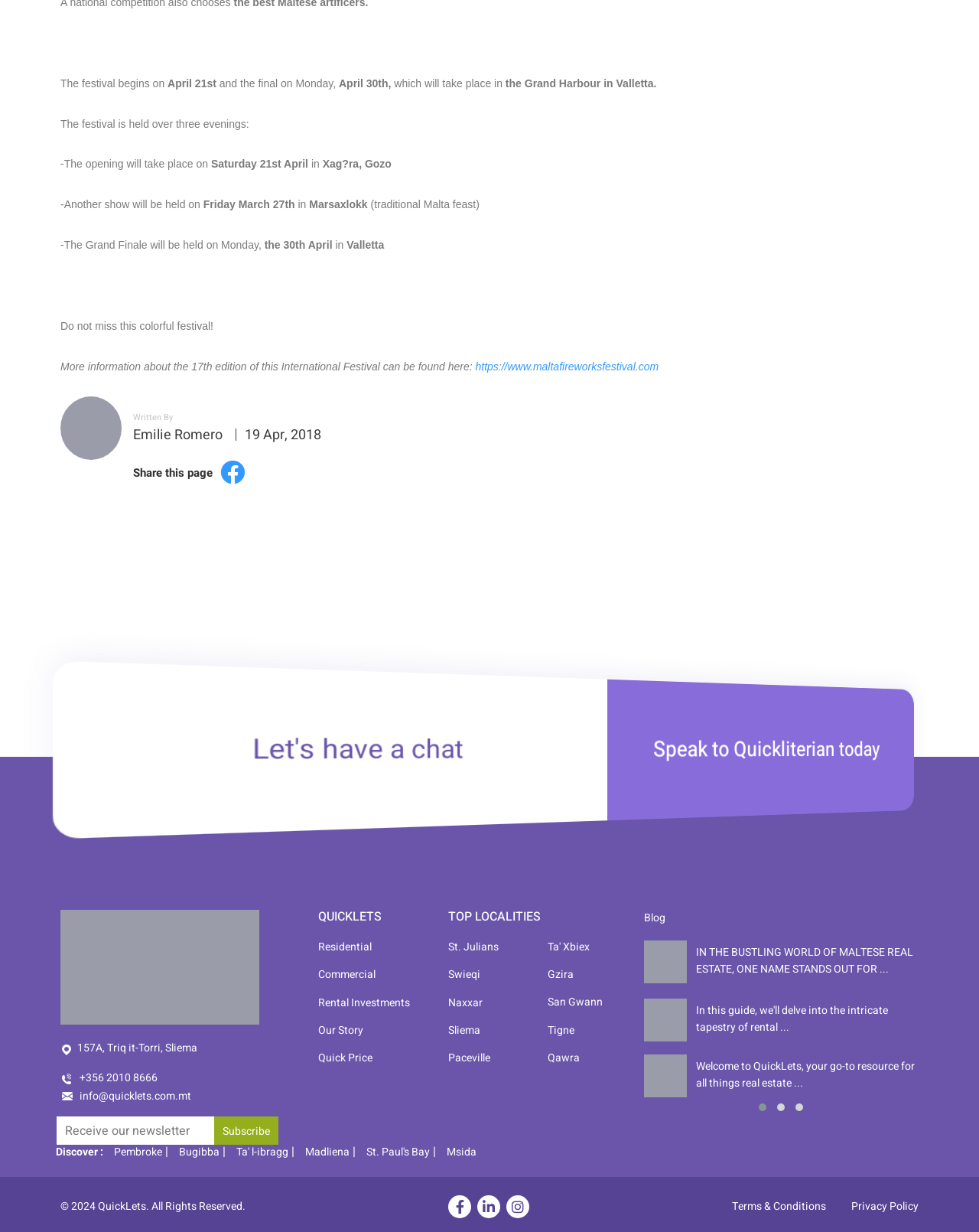Locate the bounding box coordinates of the area you need to click to fulfill this instruction: 'Read the blog post about QuickLets Mosta'. The coordinates must be in the form of four float numbers ranging from 0 to 1: [left, top, right, bottom].

[0.658, 0.764, 0.938, 0.798]